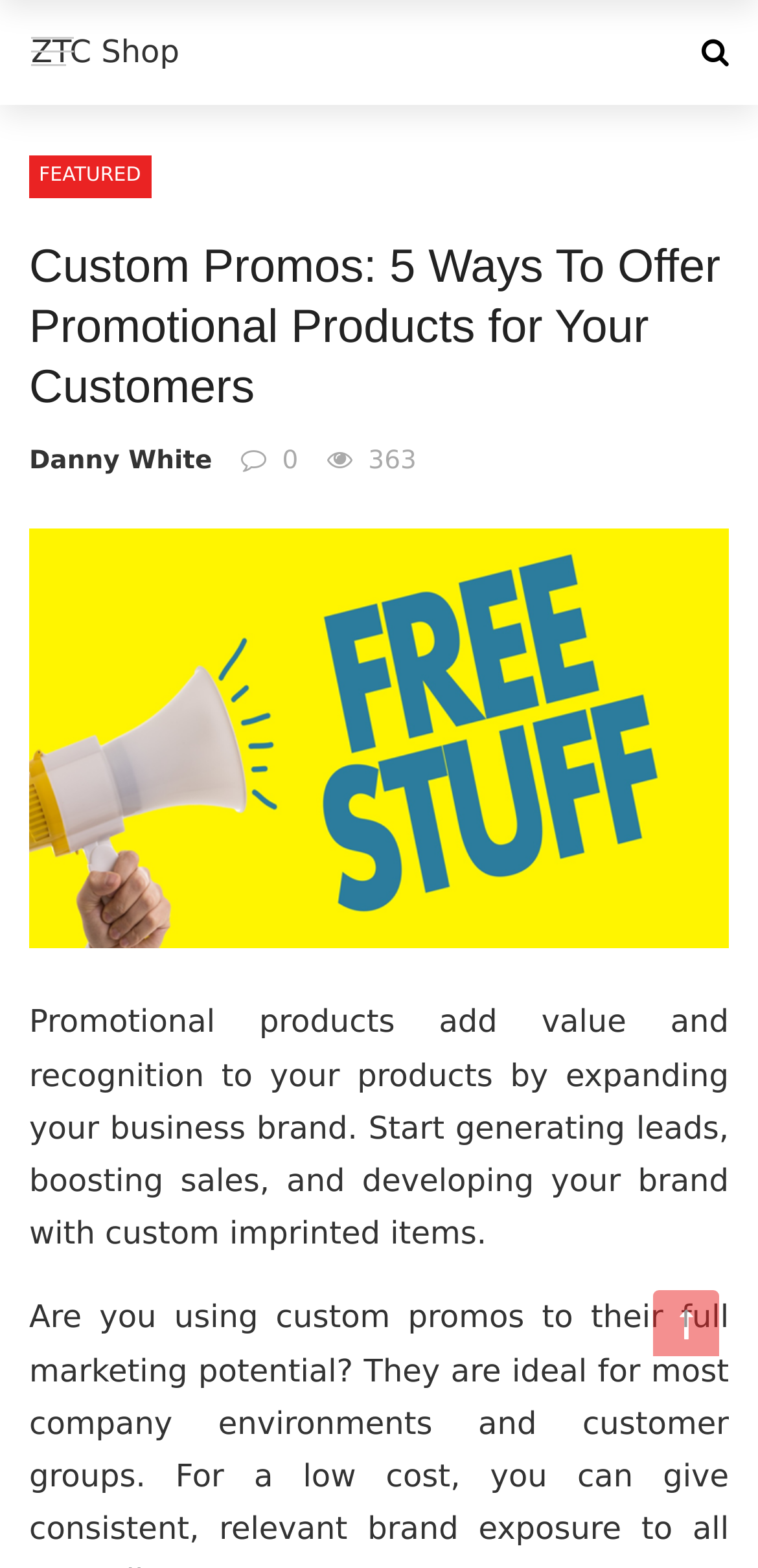Using the format (top-left x, top-left y, bottom-right x, bottom-right y), provide the bounding box coordinates for the described UI element. All values should be floating point numbers between 0 and 1: ZTC Shop

[0.041, 0.021, 0.237, 0.045]